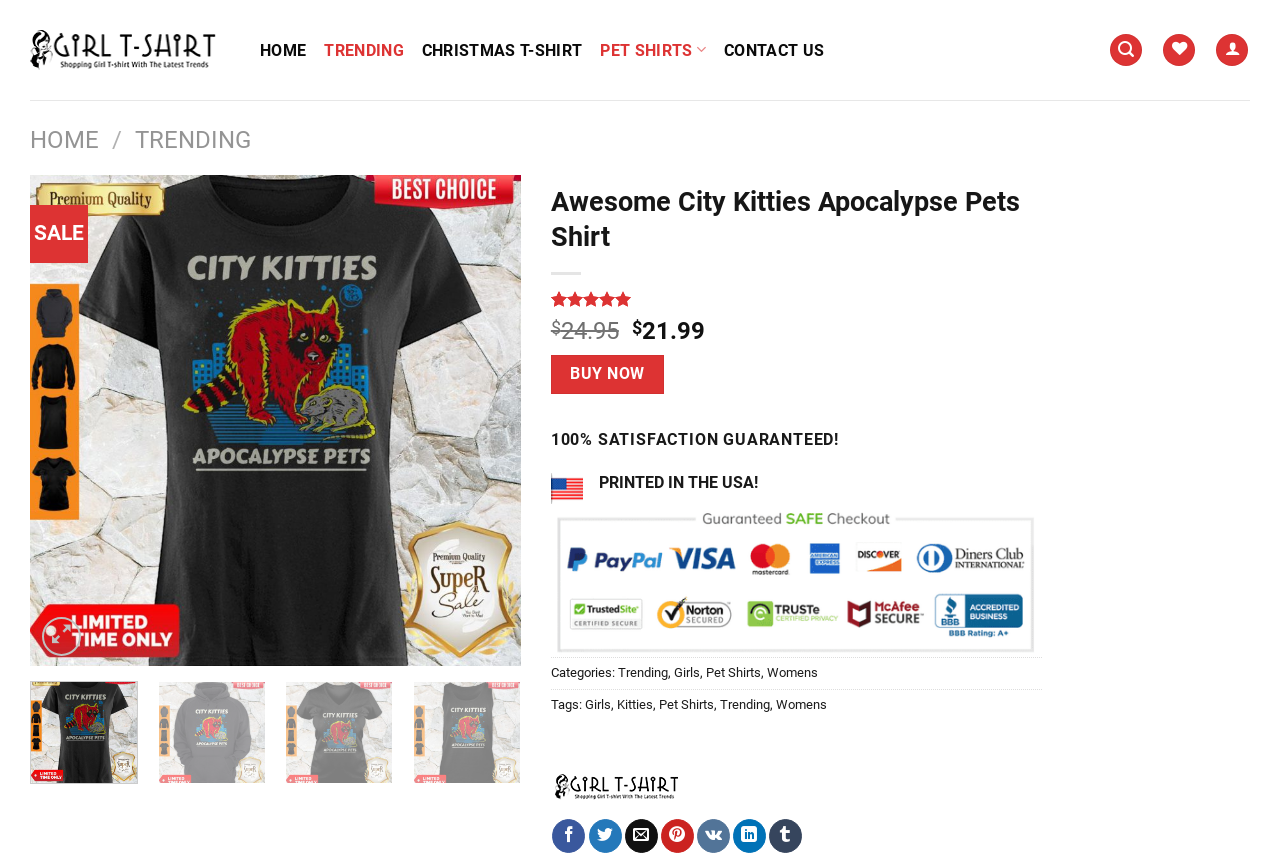Using the description: "parent_node: Add to Wishlist aria-label="Wishlist"", determine the UI element's bounding box coordinates. Ensure the coordinates are in the format of four float numbers between 0 and 1, i.e., [left, top, right, bottom].

[0.367, 0.213, 0.398, 0.258]